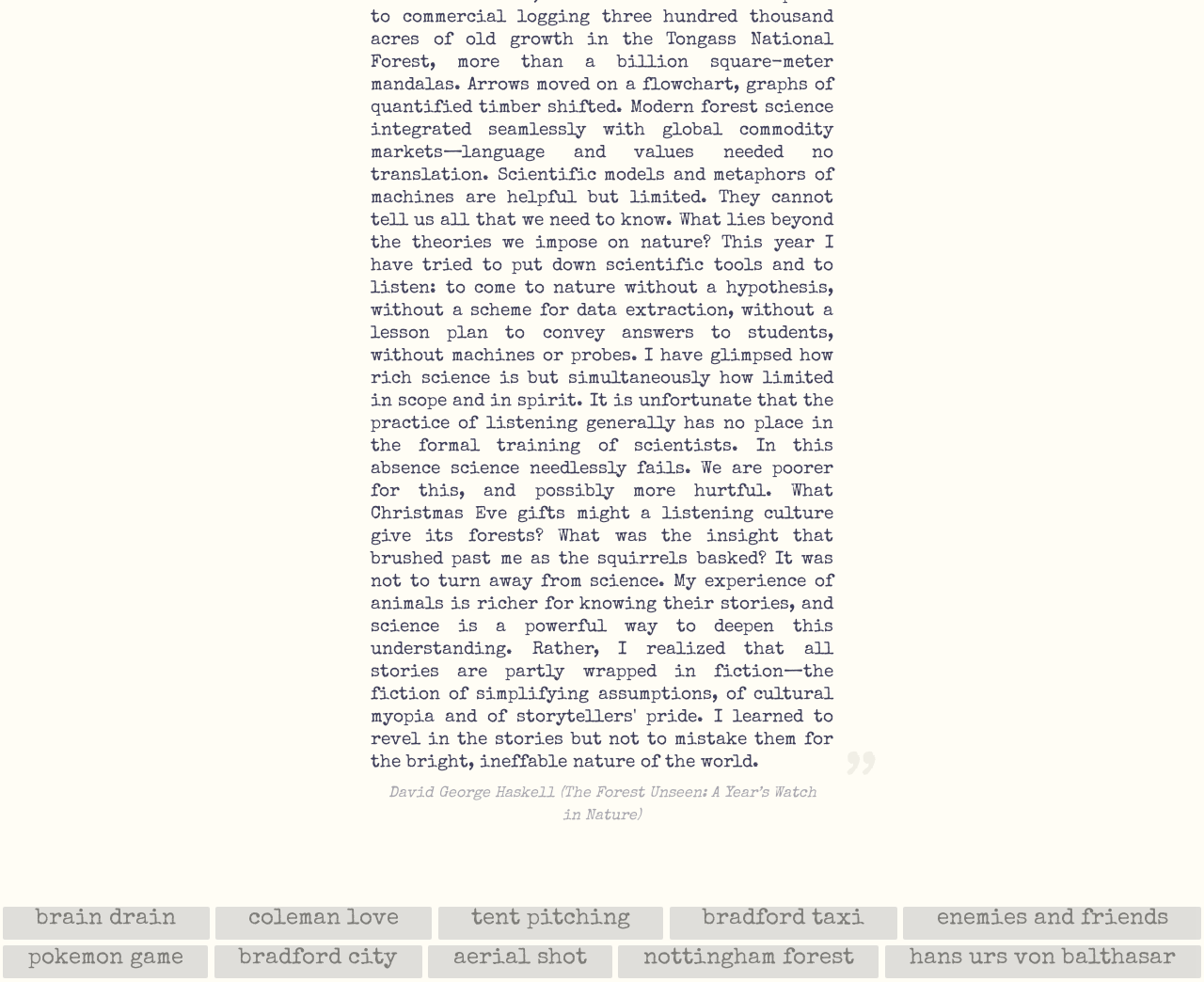What is the author's name of the book?
Give a comprehensive and detailed explanation for the question.

The author's name is obtained from the StaticText element with the text 'David George Haskell (The Forest Unseen: A Year’s Watch in Nature)' at the top of the webpage.